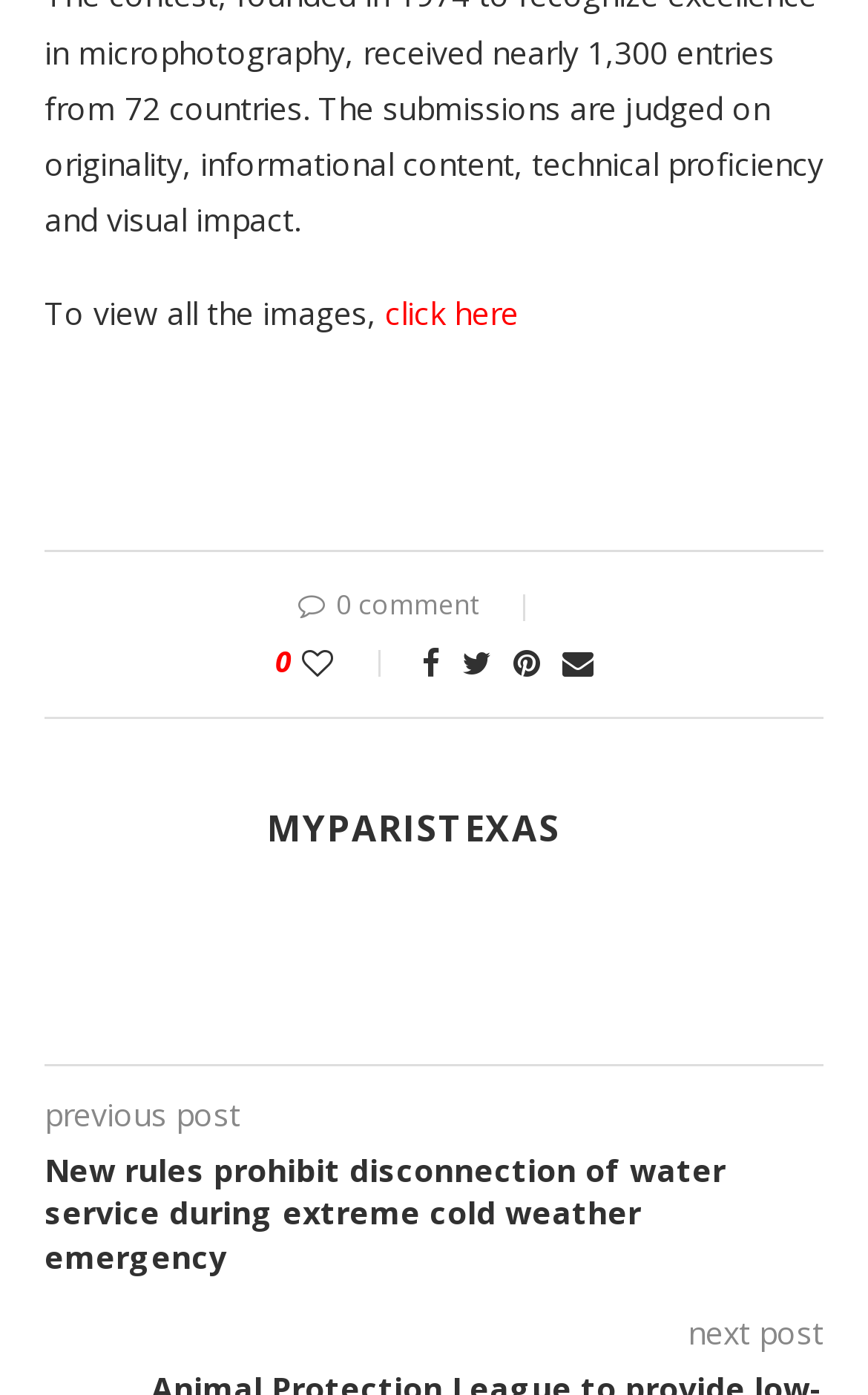Provide a short answer using a single word or phrase for the following question: 
How many icons are there in the first table?

4